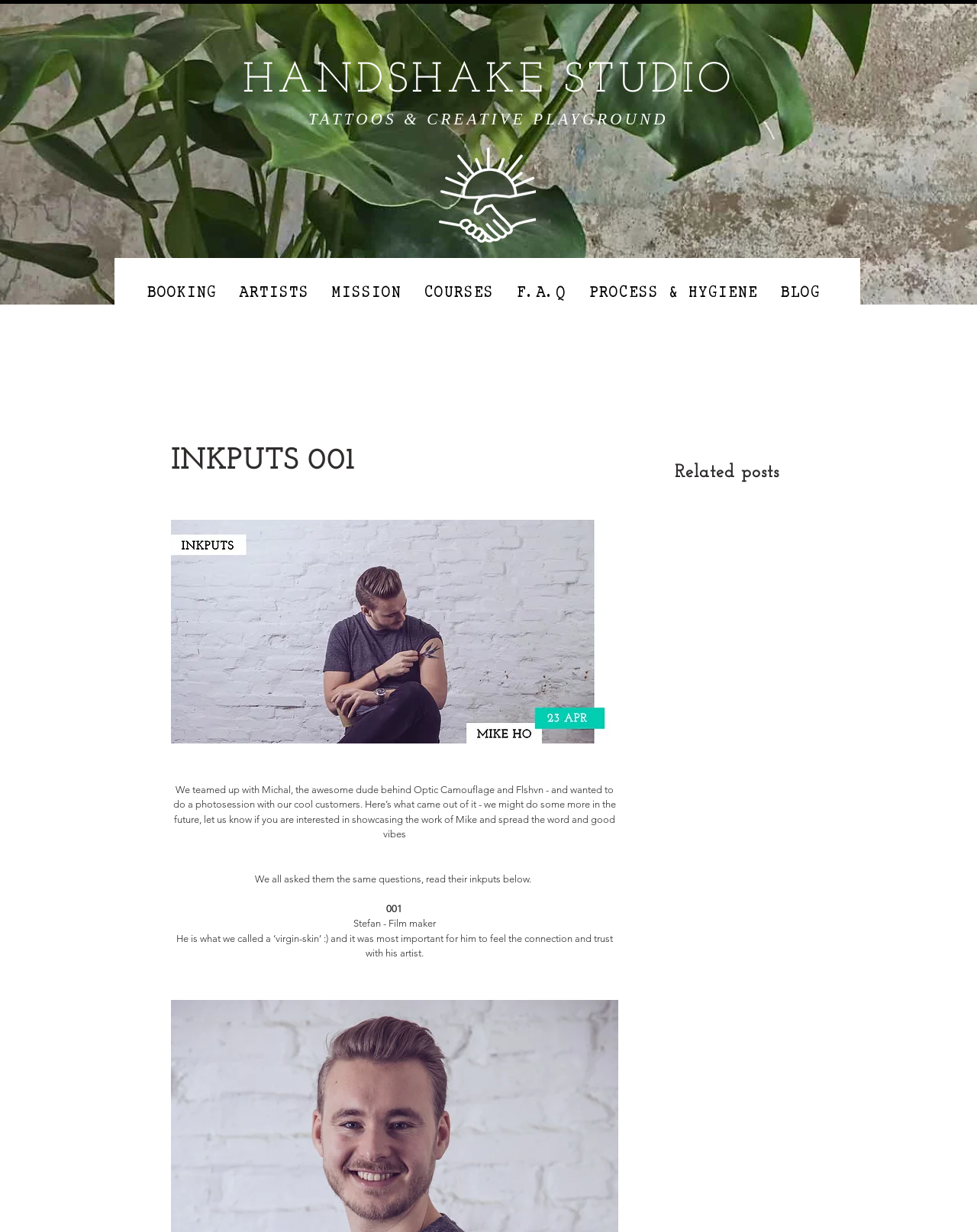Provide a single word or phrase to answer the given question: 
What is the name of the studio?

HANDSHAKE STUDIO